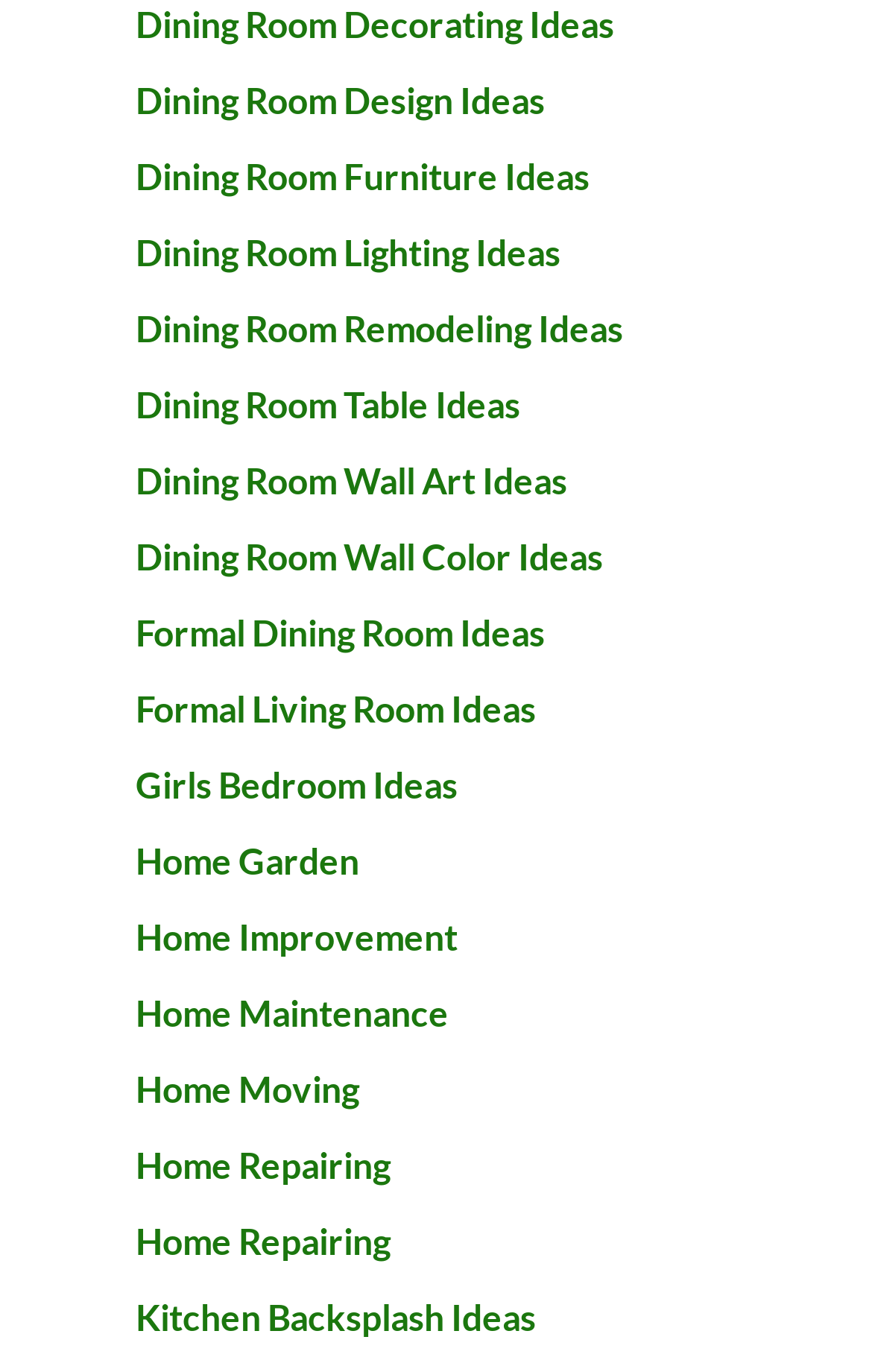Find the bounding box coordinates for the area that must be clicked to perform this action: "Browse kitchen backsplash ideas".

[0.155, 0.944, 0.614, 0.975]